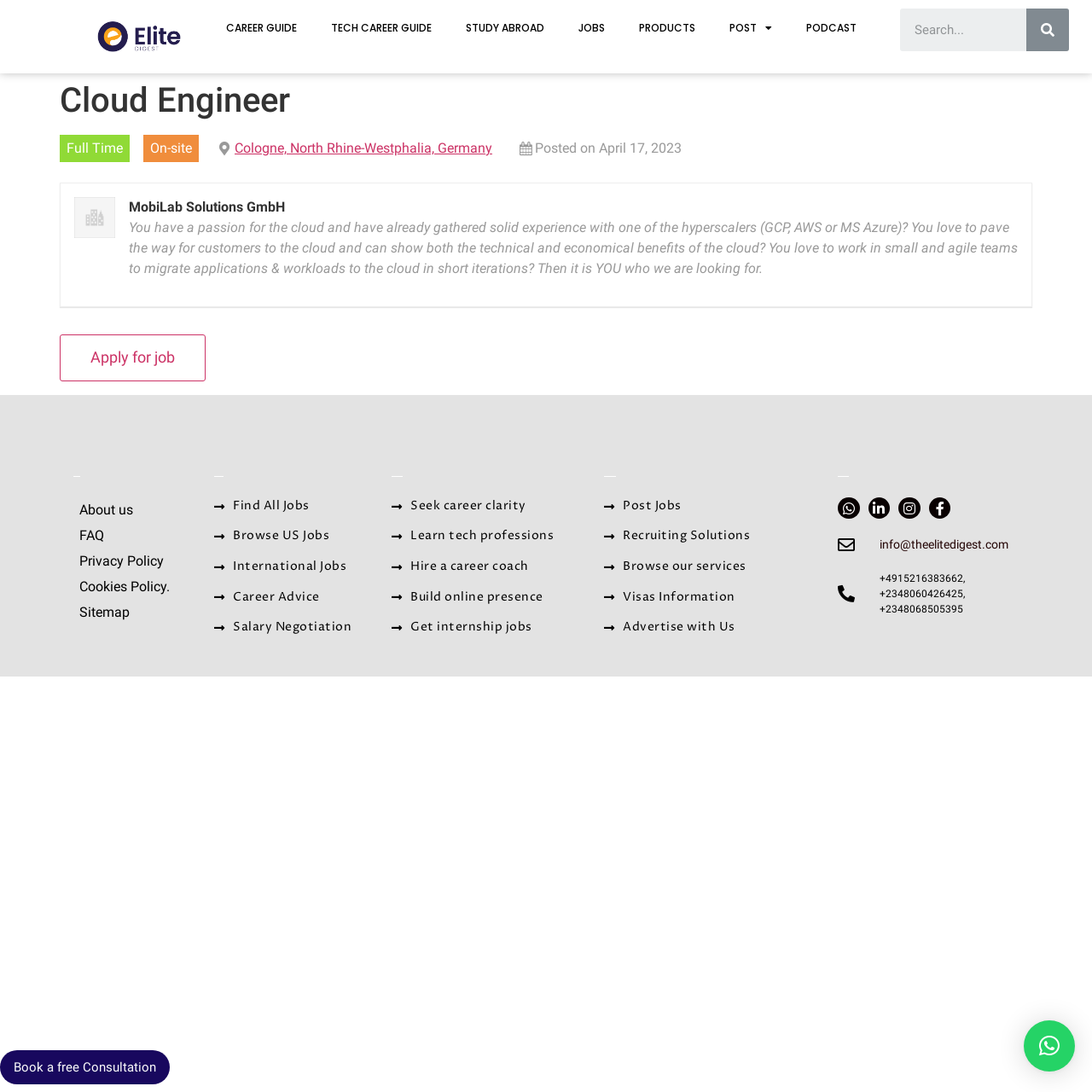Locate the bounding box coordinates of the area you need to click to fulfill this instruction: 'Learn more about the company'. The coordinates must be in the form of four float numbers ranging from 0 to 1: [left, top, right, bottom].

[0.068, 0.18, 0.105, 0.218]